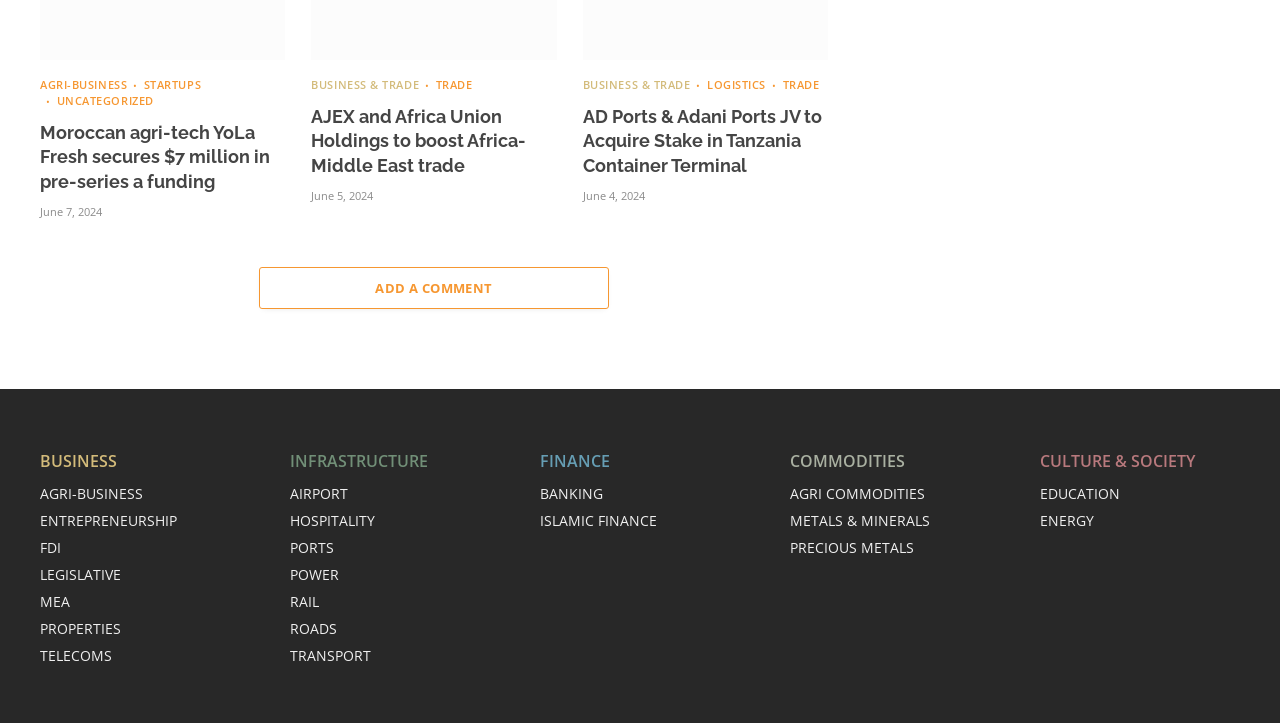Please answer the following question using a single word or phrase: 
What is the date of the news article about YoLa Fresh?

June 7, 2024